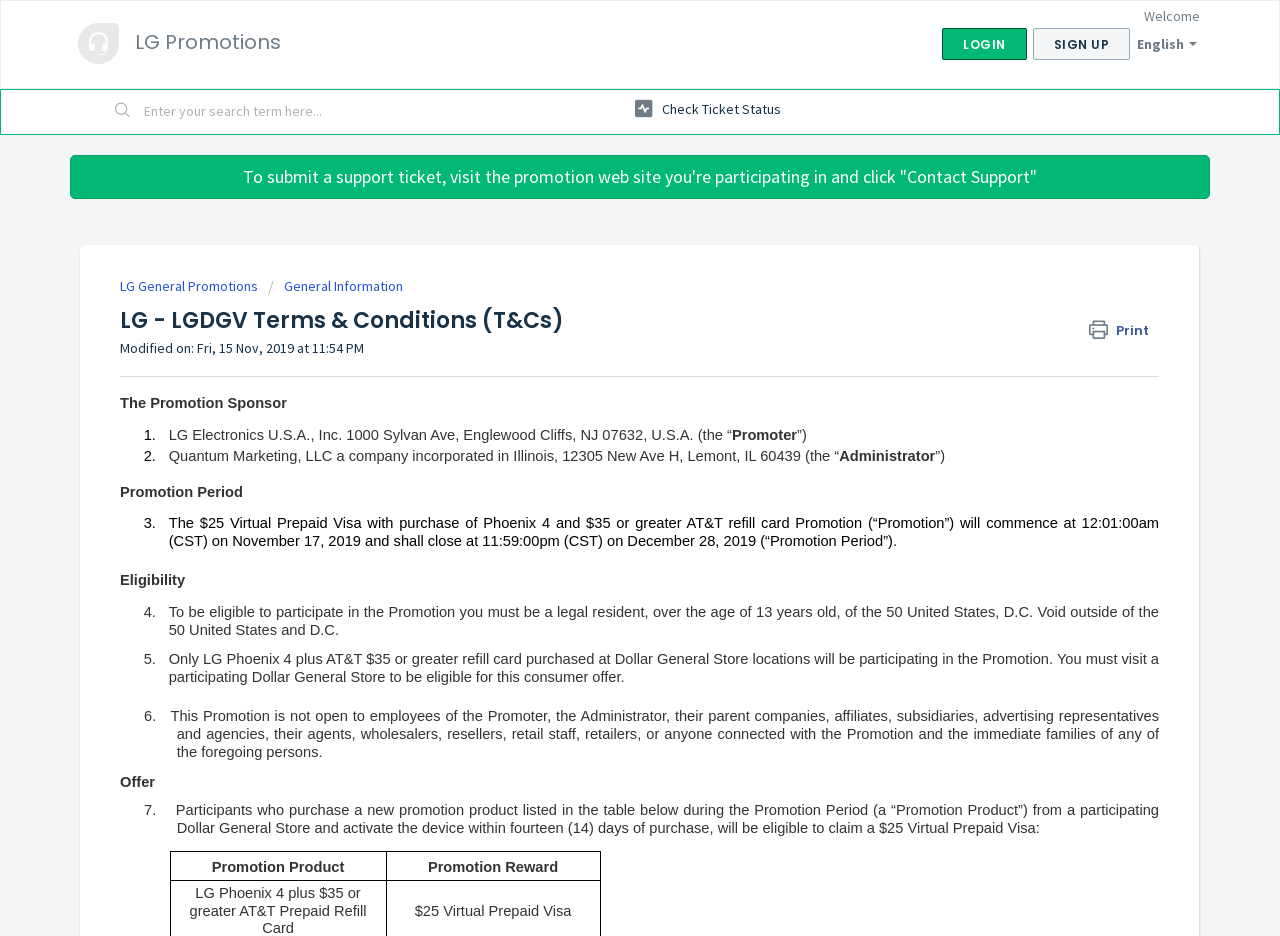Provide a thorough summary of the webpage.

The webpage is about the terms and conditions of an LG promotion. At the top left, there is an LG logo, and next to it, a heading that reads "LG Promotions". Below the logo, there is a horizontal tab list with an "English" option. 

To the right of the logo, there is a "Welcome" message, followed by "LOGIN" and "SIGN UP" links. Below these links, there is a search box with a "Search" button. 

On the left side of the page, there is a section with links to "Check Ticket Status", "LG General Promotions", and "General Information". Below this section, there is a heading that reads "LG - LGDGV Terms & Conditions (T&Cs)" with a "Print" option.

The main content of the page is divided into sections, each with a heading and a list of points. The first section is about the promotion sponsor, which is LG Electronics U.S.A., Inc., and the administrator, which is Quantum Marketing, LLC. 

The second section is about the promotion period, which is from November 17, 2019, to December 28, 2019. The third section is about eligibility, which requires participants to be legal residents of the 50 United States, over the age of 13 years old. 

The fourth section explains that only LG Phoenix 4 plus AT&T $35 or greater refill card purchased at Dollar General Store locations will be participating in the promotion. The fifth section lists exclusions, including employees of the promoter, administrator, and their families. 

The sixth section is about the offer, which is a $25 Virtual Prepaid Visa for participants who purchase a promotion product and activate the device within 14 days of purchase. There is a table below that lists the promotion products and rewards. 

At the bottom of the page, there is a "Download" link.